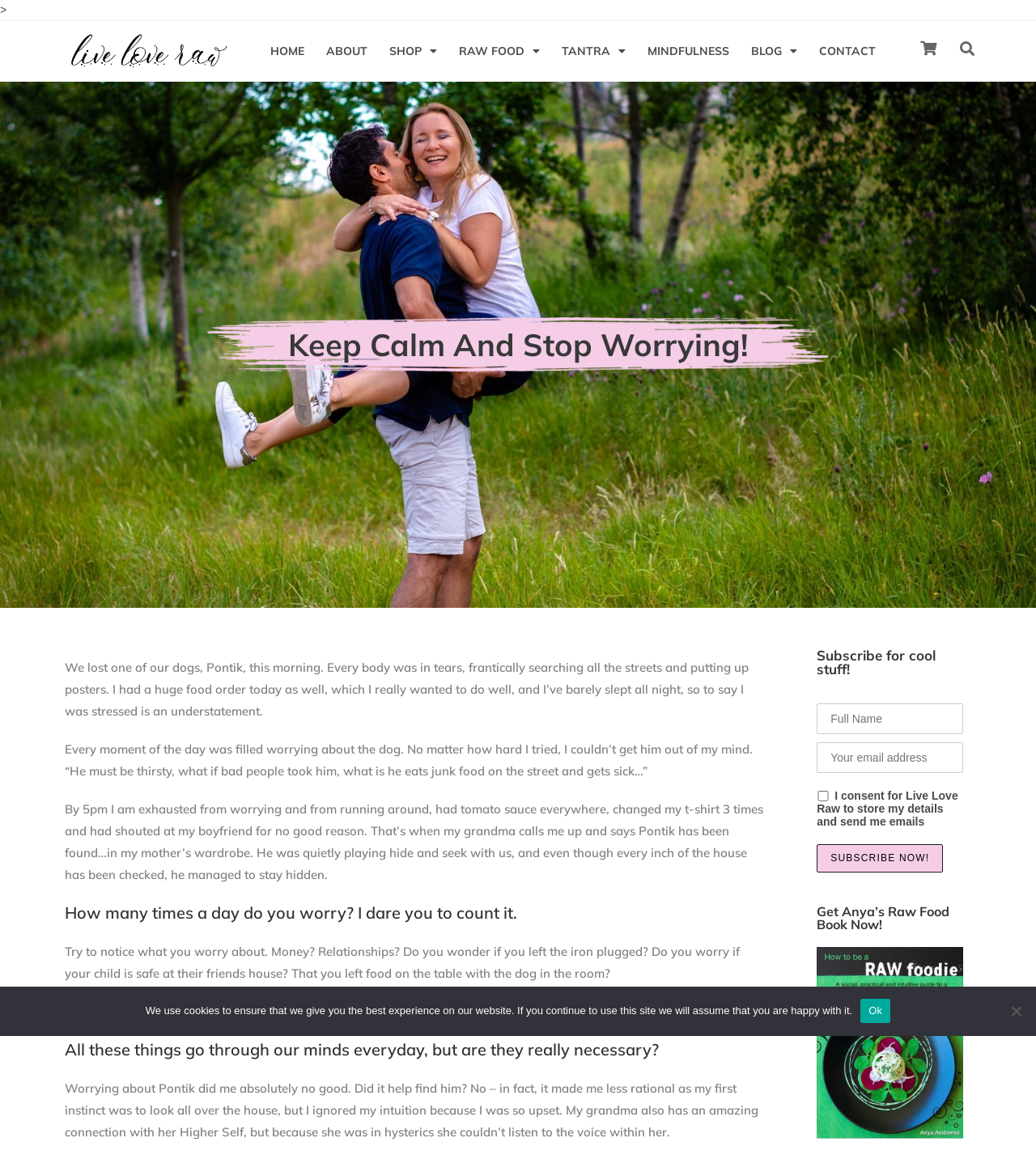What is the purpose of the 'Subscribe for cool stuff!' section?
Based on the image, answer the question with as much detail as possible.

I determined the answer by looking at the 'Subscribe for cool stuff!' section, which contains a form with fields for full name and email address, and a checkbox to consent to storing details and sending emails. This suggests that the purpose of this section is to allow users to subscribe to a newsletter or mailing list.